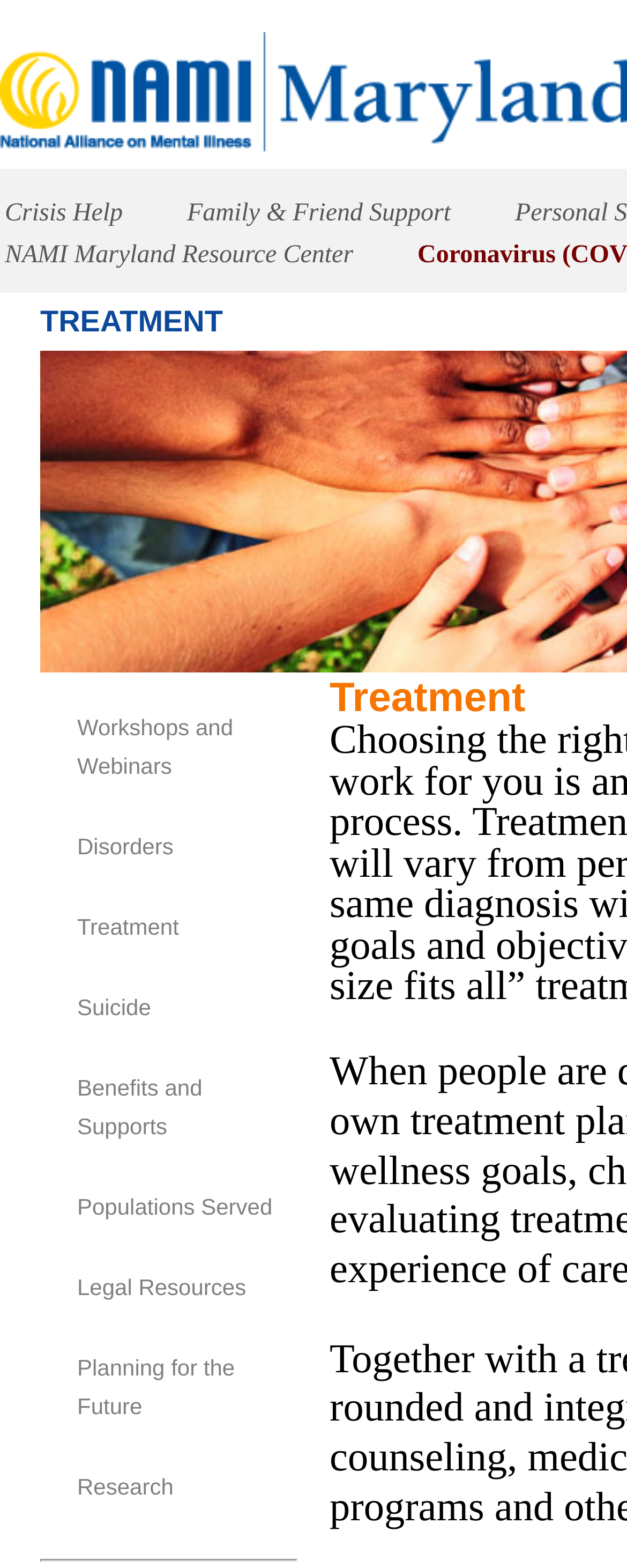Determine the bounding box coordinates of the area to click in order to meet this instruction: "Learn about family and friend support".

[0.291, 0.127, 0.809, 0.145]